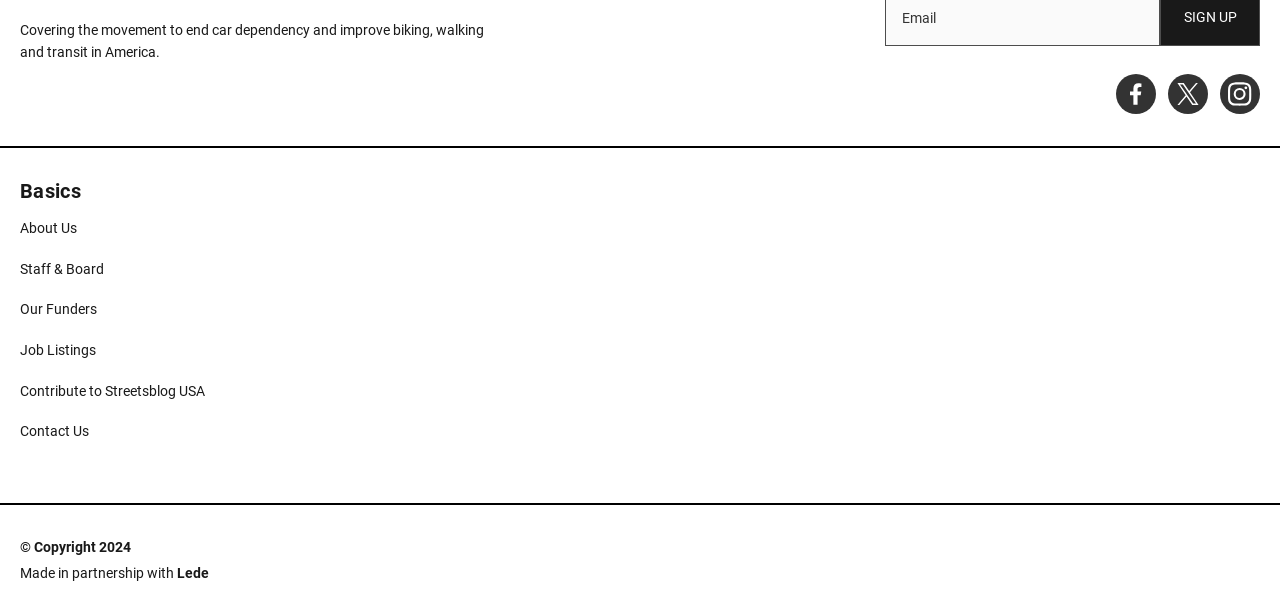Specify the bounding box coordinates for the region that must be clicked to perform the given instruction: "Search for events".

None